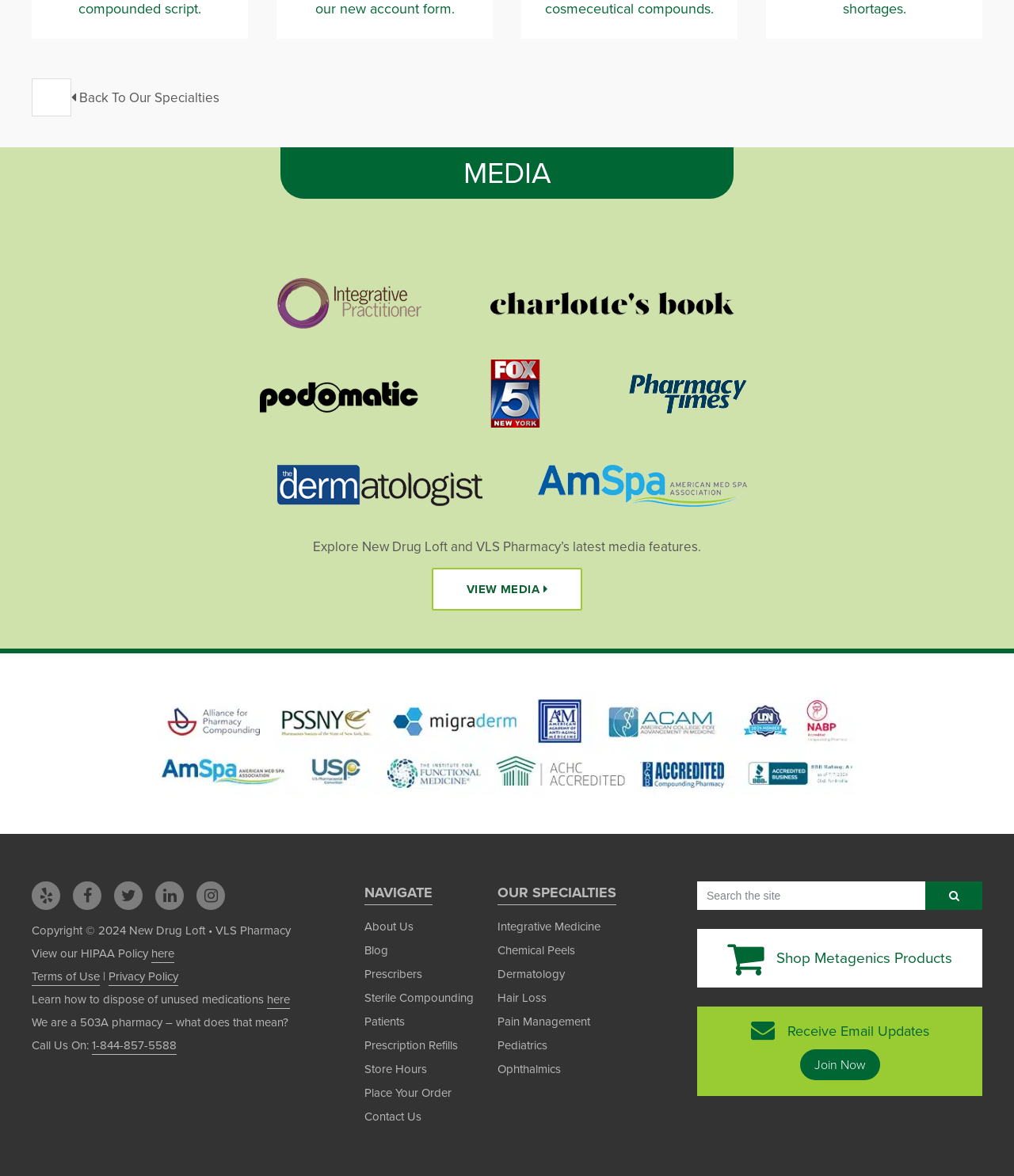What type of products can be shopped on the website?
Answer briefly with a single word or phrase based on the image.

Metagenics Products